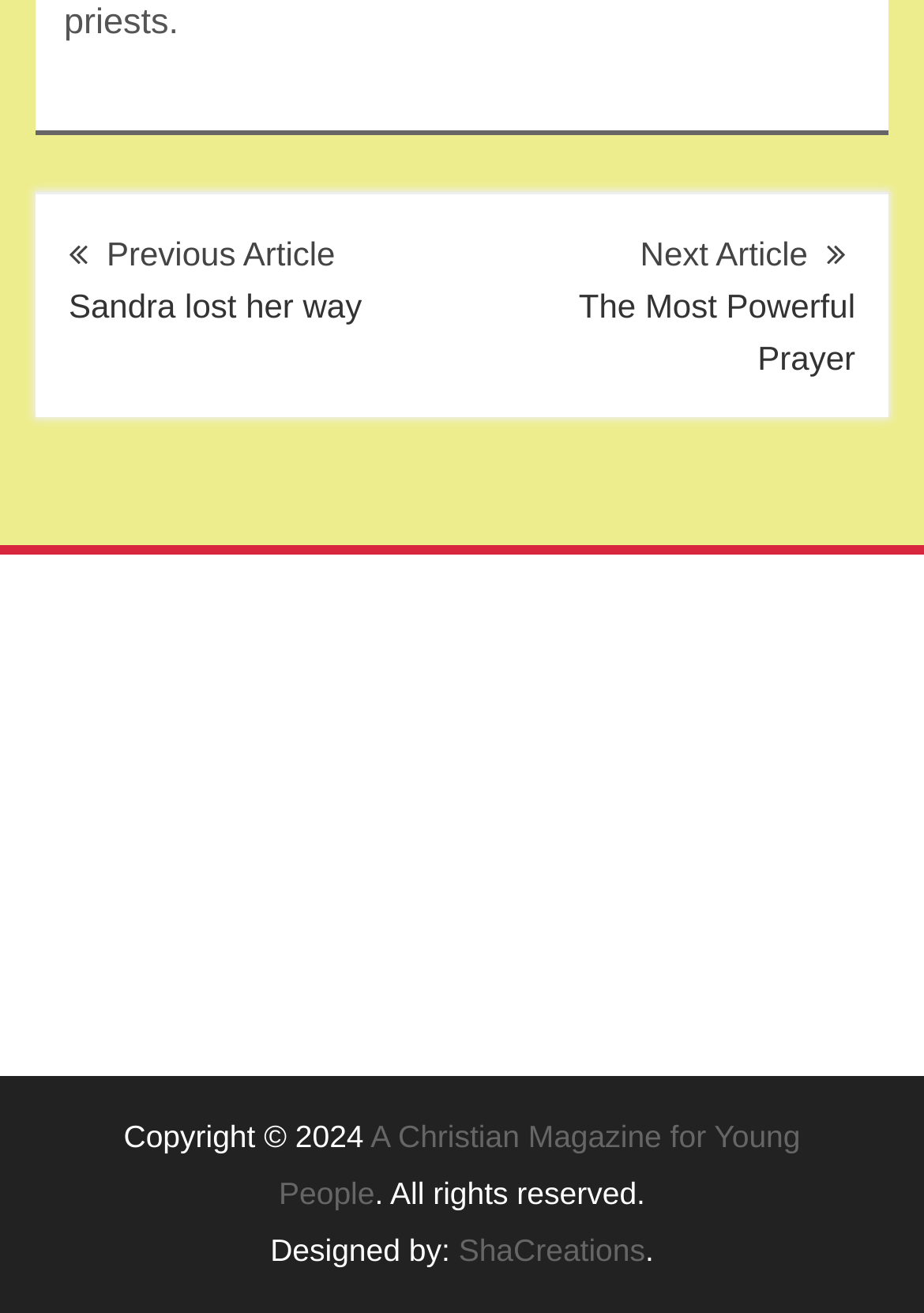Provide a one-word or short-phrase response to the question:
What is the copyright year?

2024